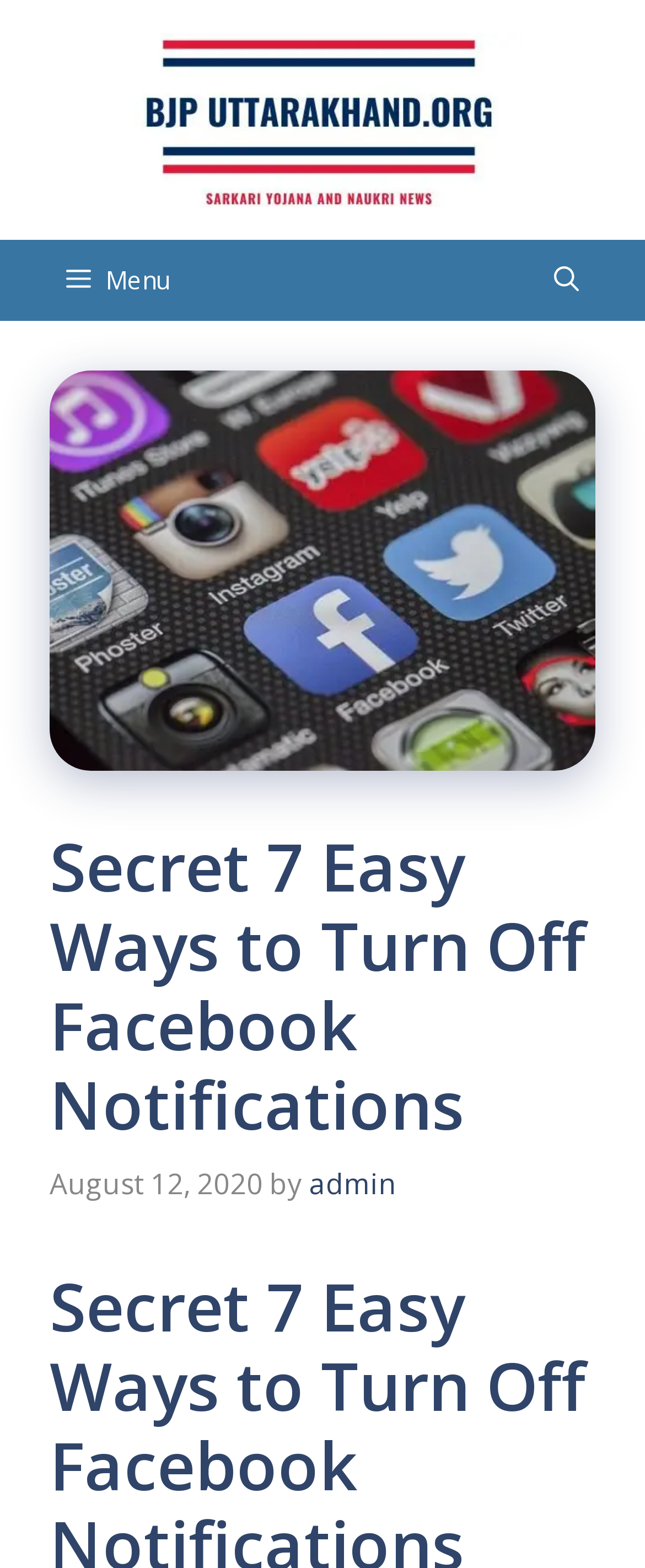Locate and provide the bounding box coordinates for the HTML element that matches this description: "Menu".

[0.038, 0.153, 0.326, 0.204]